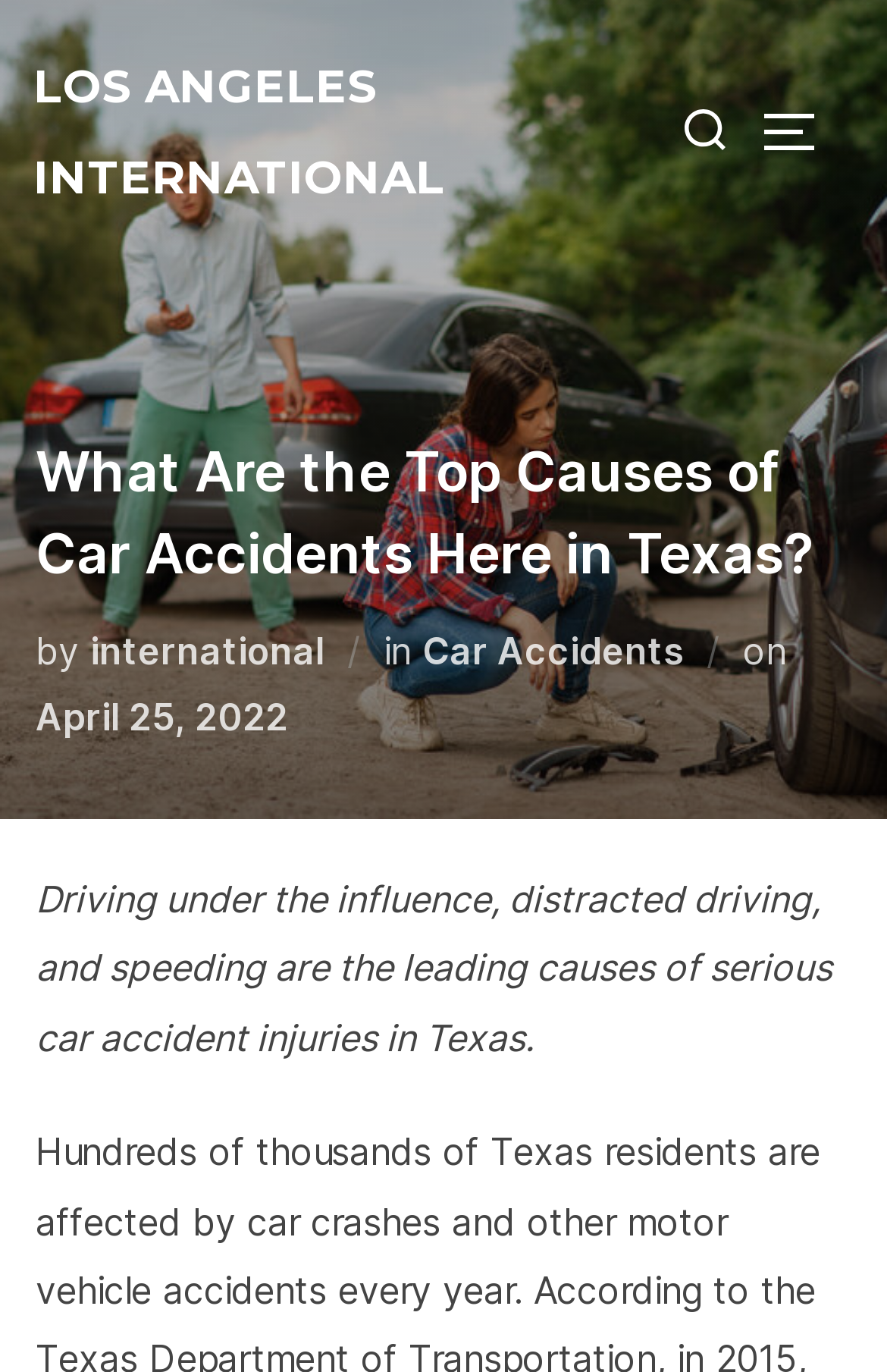Mark the bounding box of the element that matches the following description: "Home".

None